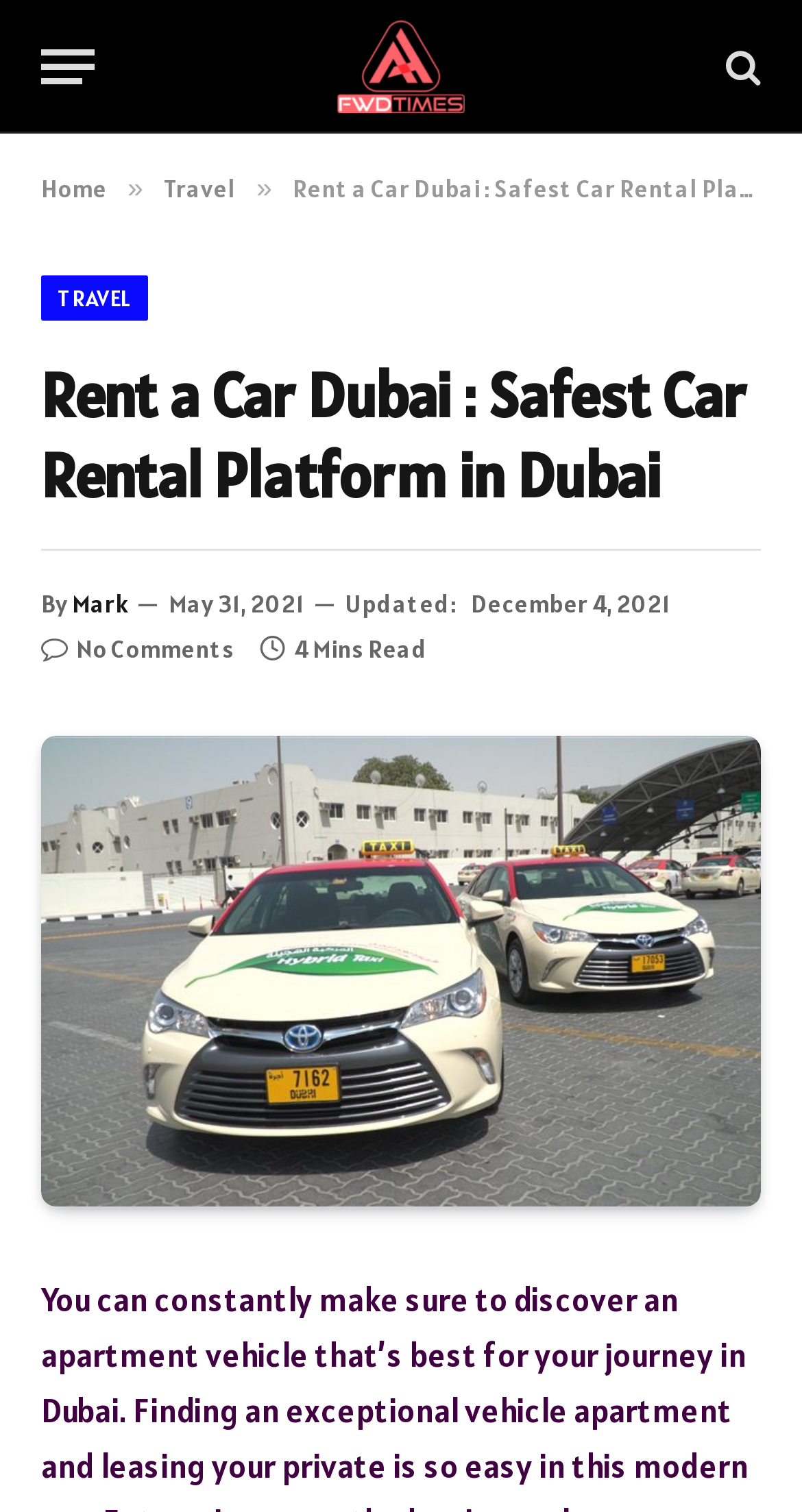What is the name of the car rental platform?
Look at the image and respond with a single word or a short phrase.

Fwdtimes